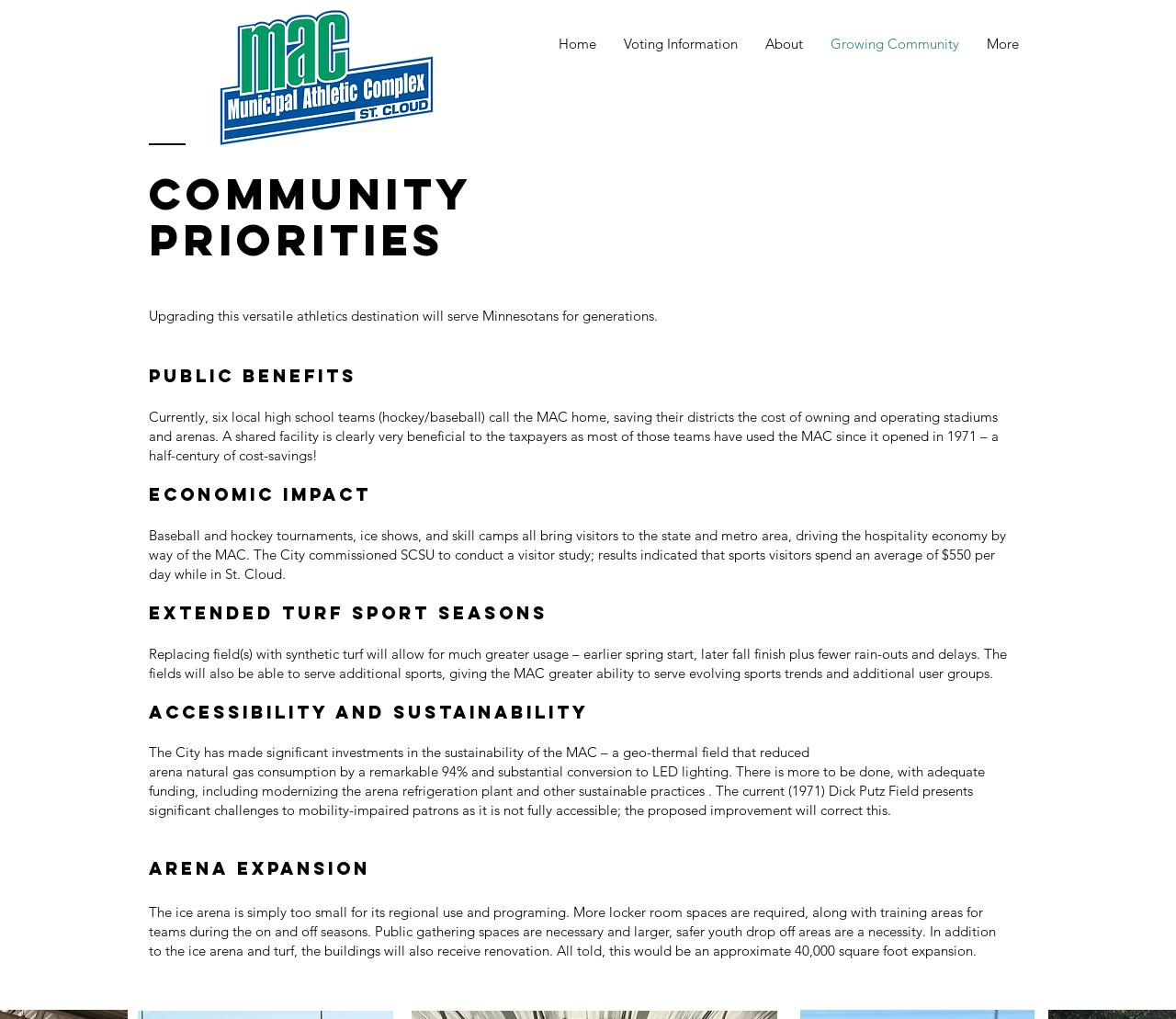What is the average daily spend of sports visitors to the MAC?
Please respond to the question with as much detail as possible.

According to the webpage, a visitor study conducted by SCSU found that sports visitors to the MAC spend an average of $550 per day while in St. Cloud, indicating the economic impact of the MAC on the local community.